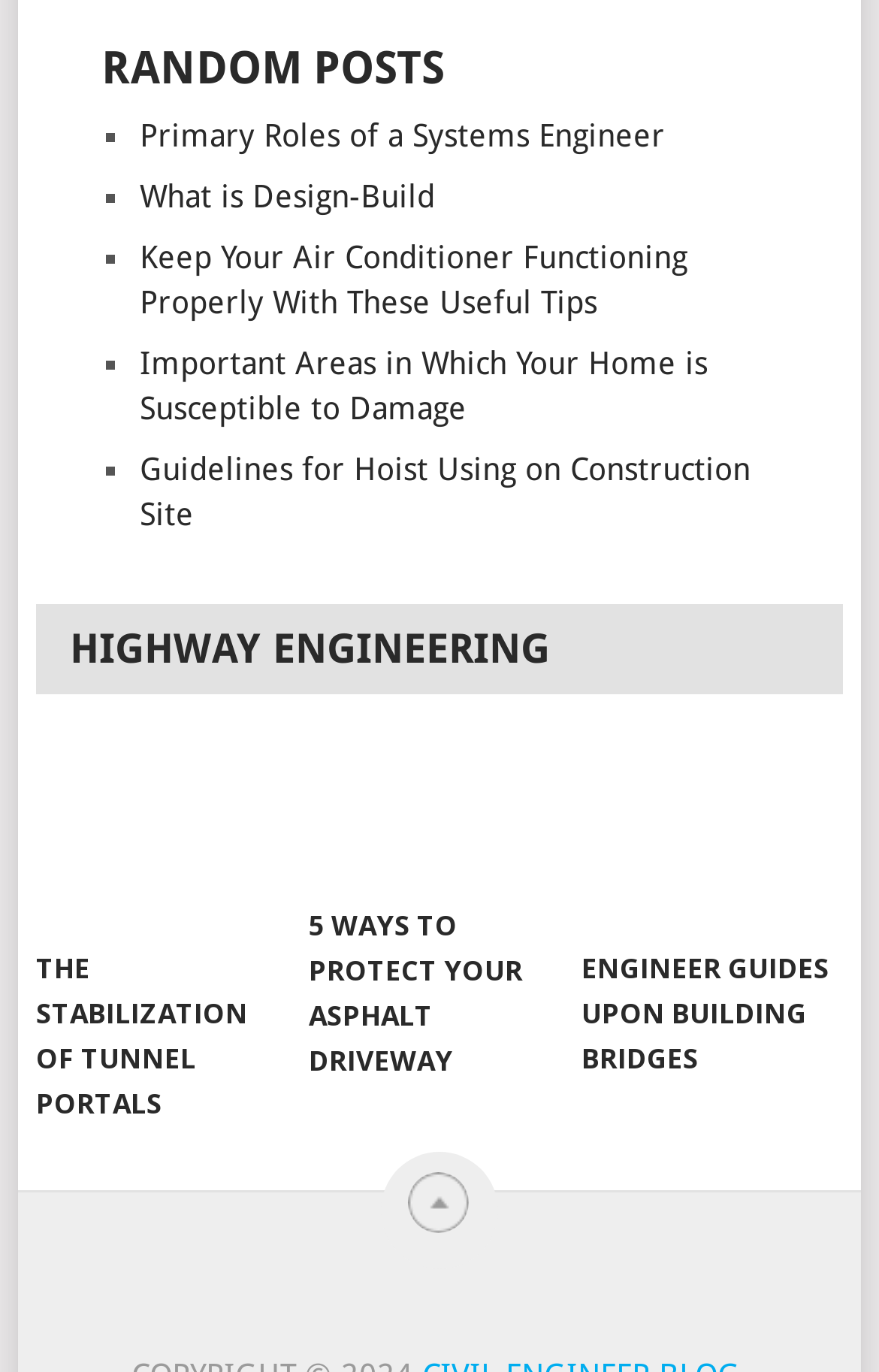Identify the bounding box coordinates for the UI element described as follows: "alt="Civil Engineer Blog"". Ensure the coordinates are four float numbers between 0 and 1, formatted as [left, top, right, bottom].

[0.403, 0.952, 0.598, 0.978]